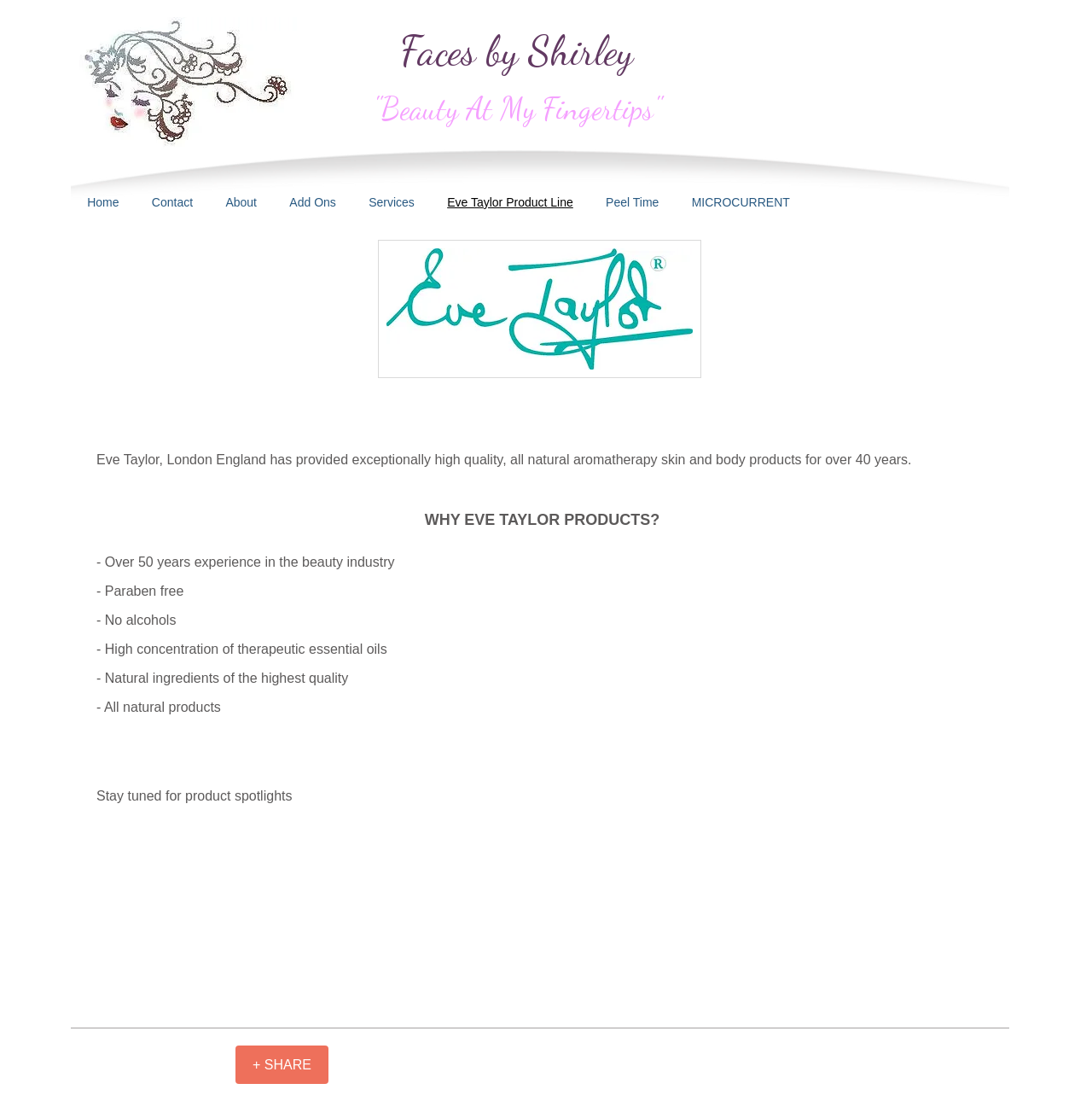Please specify the bounding box coordinates of the element that should be clicked to execute the given instruction: 'learn about Eve Taylor'. Ensure the coordinates are four float numbers between 0 and 1, expressed as [left, top, right, bottom].

[0.088, 0.411, 0.835, 0.424]